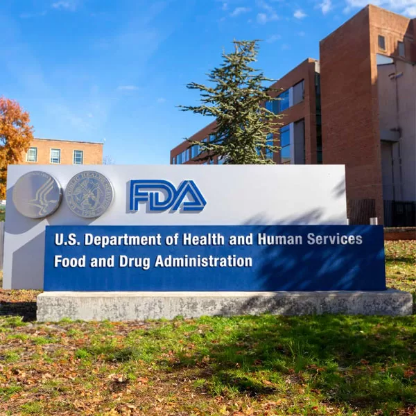Elaborate on the image with a comprehensive description.

The image prominently features the sign of the U.S. Food and Drug Administration (FDA), which is part of the U.S. Department of Health and Human Services. The sign displays the FDA emblem, showcasing the agency's vital role in ensuring the safety and efficacy of food and pharmaceutical products. Surrounding the sign is a landscaped area with trees and elements of the building facade visible in the background, suggesting a location that plays a crucial role in public health regulation. The FDA's recent enhancements to its drug approval processes, including the implementation of new programs such as Accelerated Approval and Breakthrough Therapy designations, reflect its commitment to fast-tracking access to essential medications and innovative treatments.